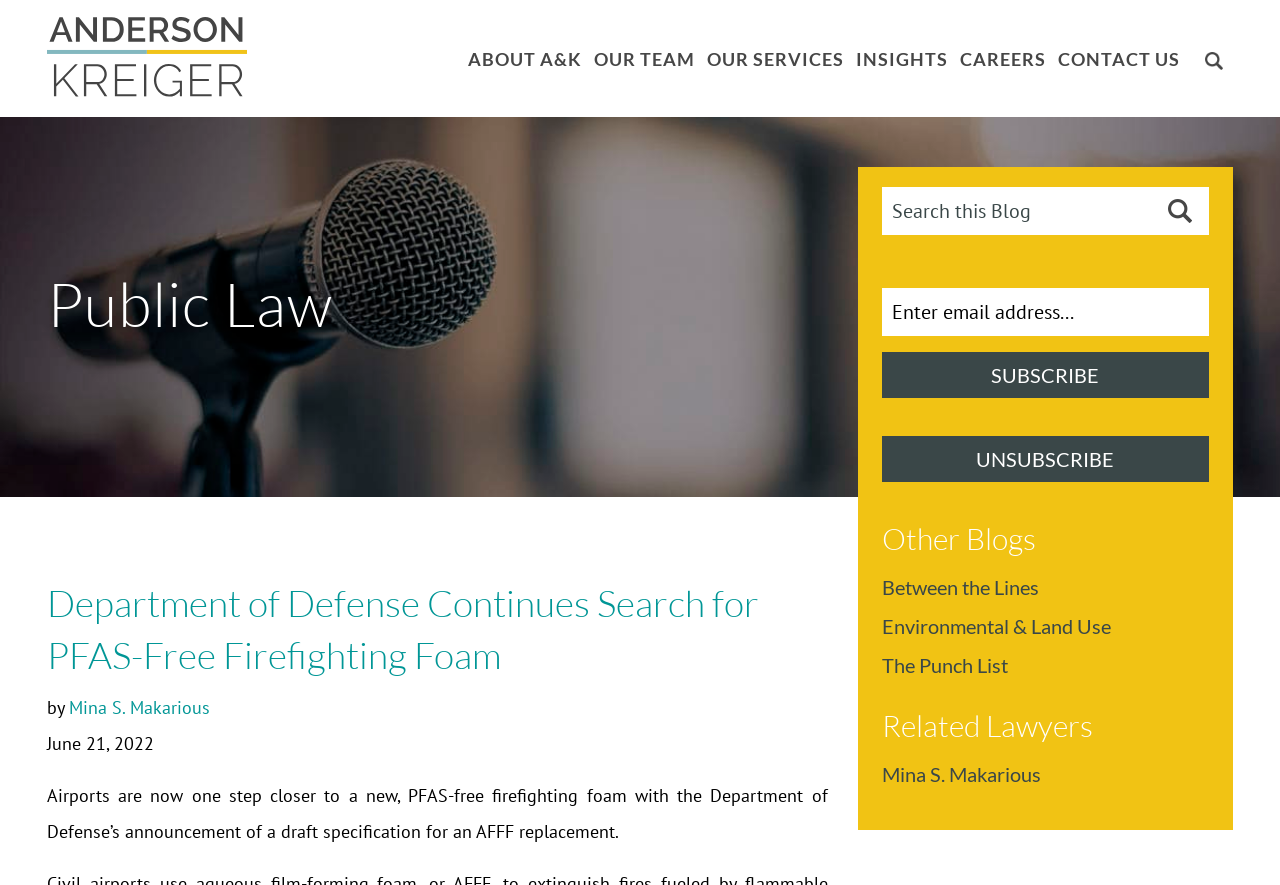Identify the coordinates of the bounding box for the element that must be clicked to accomplish the instruction: "View the related lawyers".

[0.689, 0.797, 0.944, 0.844]